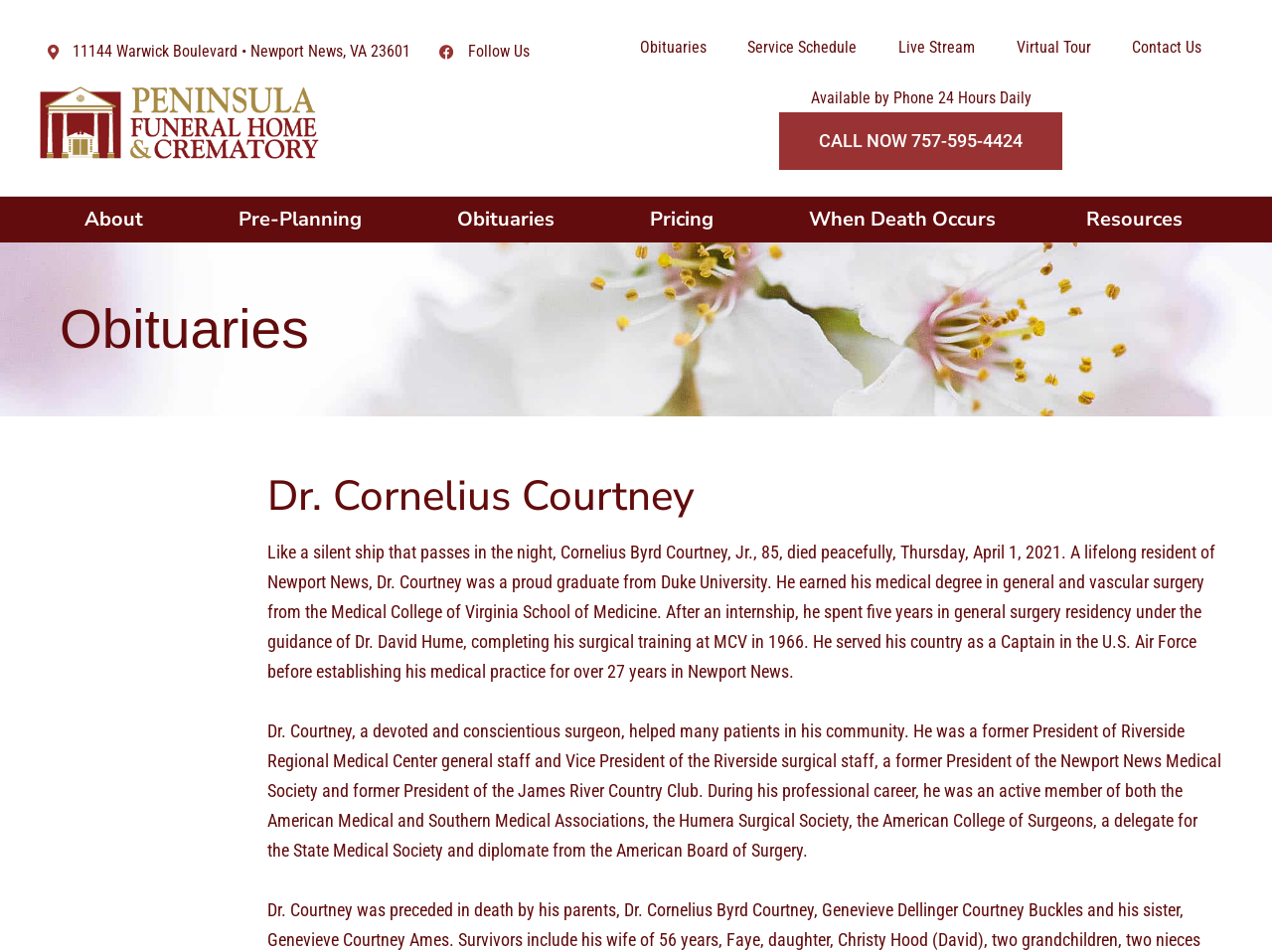Carefully observe the image and respond to the question with a detailed answer:
What is the phone number to call for assistance?

I found this information by looking at the link element that says 'CALL NOW 757-595-4424', which suggests that this is the phone number to call for assistance.